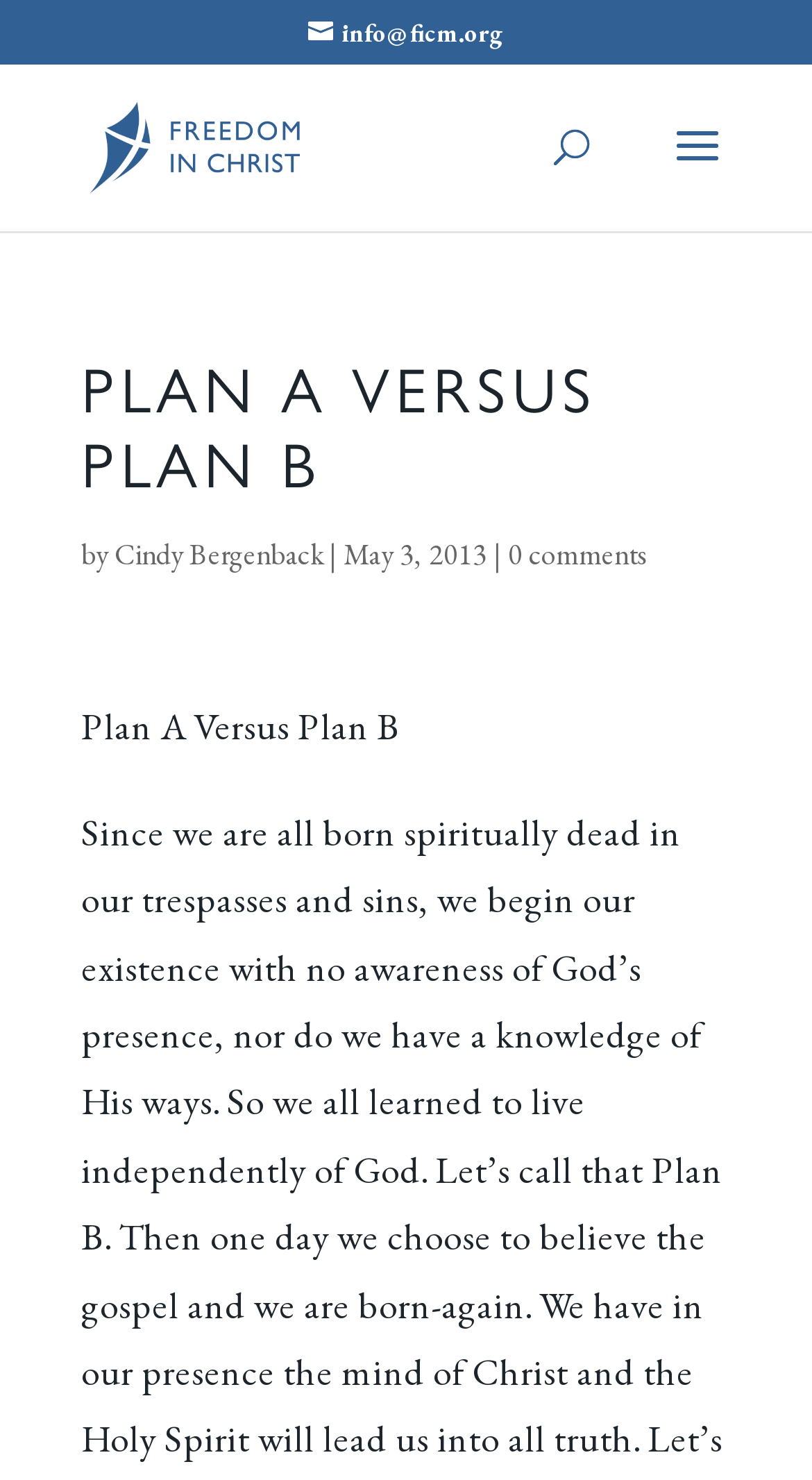Answer the question briefly using a single word or phrase: 
What is the author of the article?

Cindy Bergenback